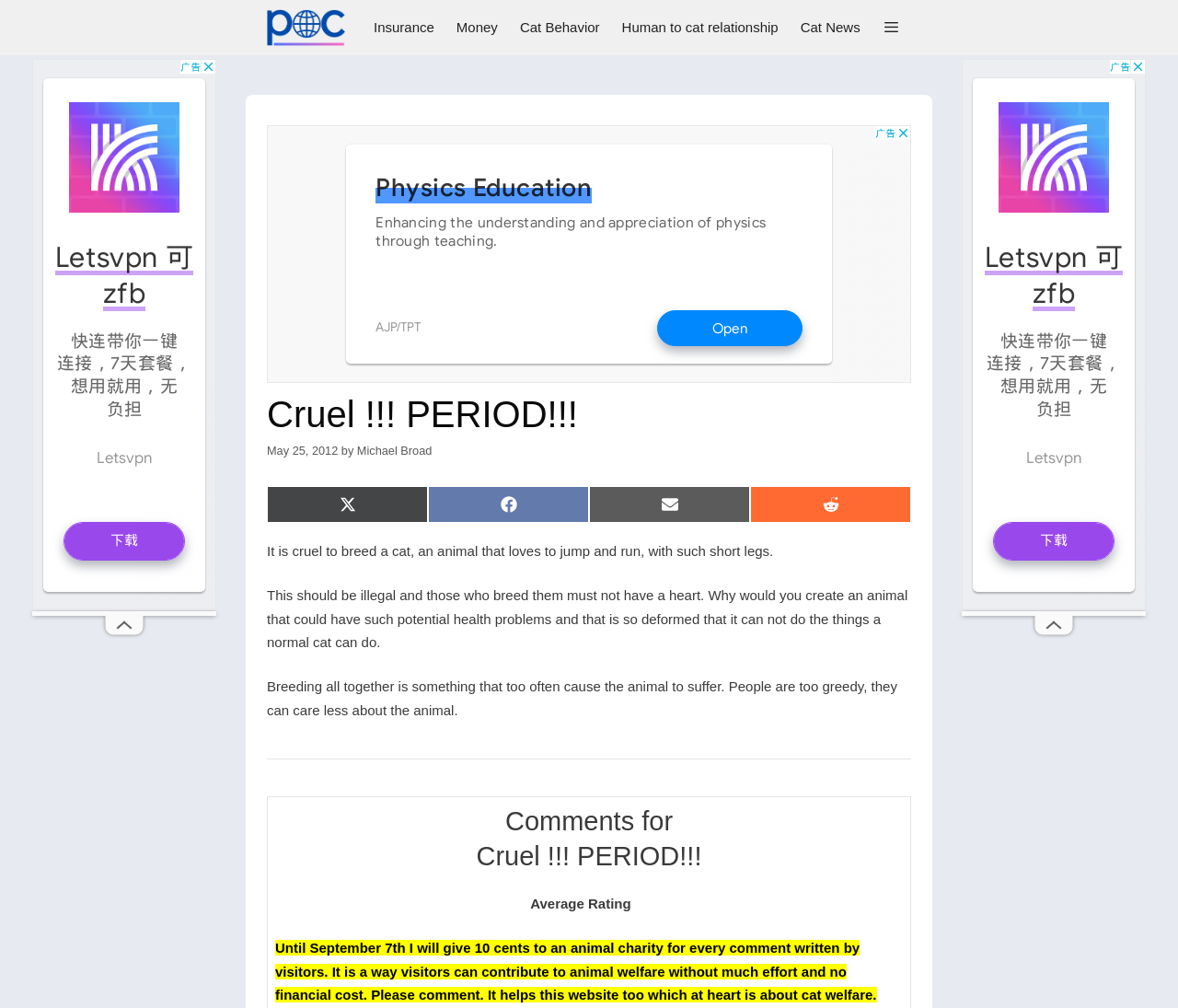What is the incentive for visitors to comment on the article?
Refer to the image and offer an in-depth and detailed answer to the question.

According to the text, the author will give 10 cents to an animal charity for every comment written by visitors until September 7th, which is an incentive for visitors to comment on the article.